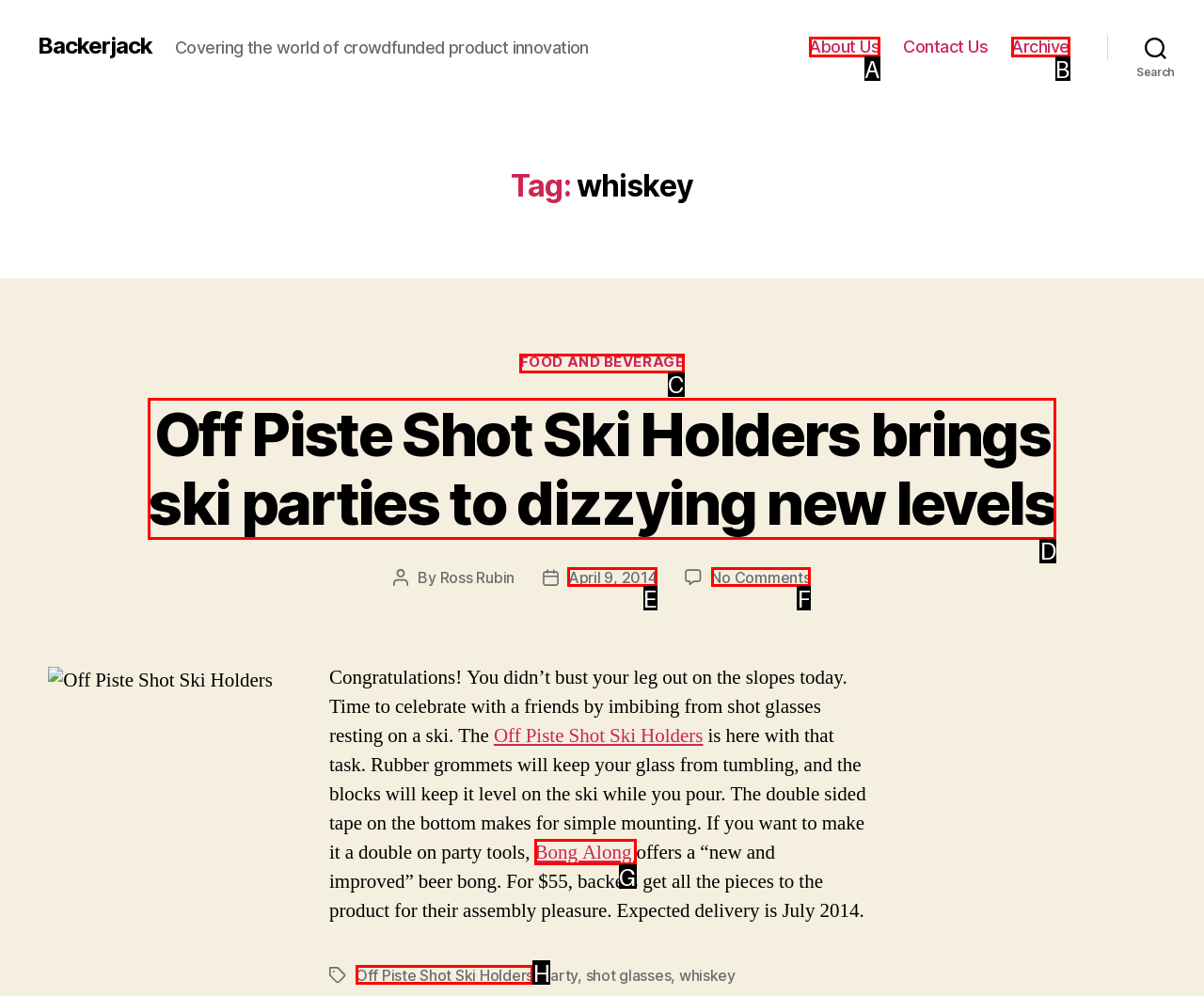Choose the UI element that best aligns with the description: April 9, 2014
Respond with the letter of the chosen option directly.

E